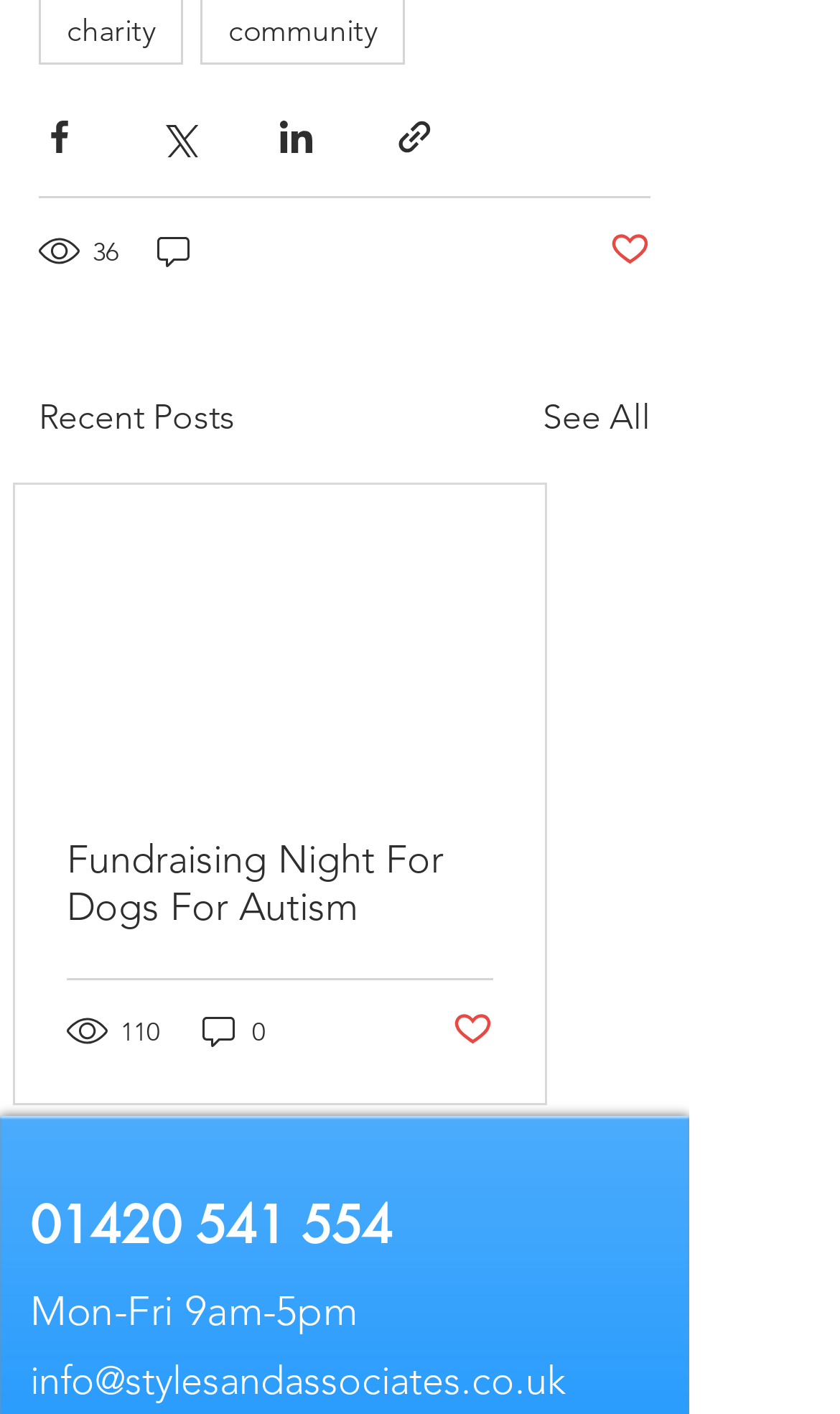Determine the bounding box coordinates of the region that needs to be clicked to achieve the task: "View recent posts".

[0.046, 0.278, 0.279, 0.314]